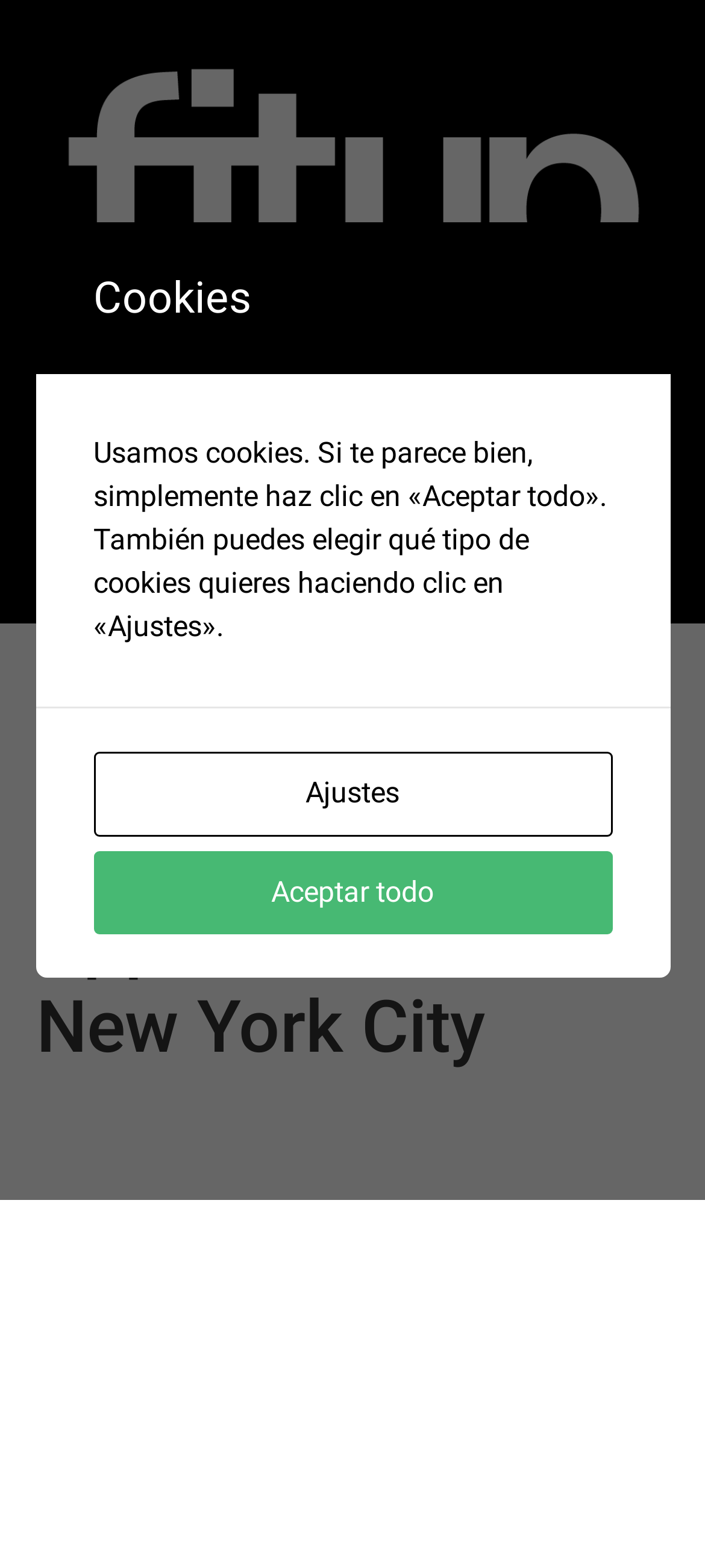How many matches should one get according to the 5 to 1 Rule?
Please use the visual content to give a single word or phrase answer.

5